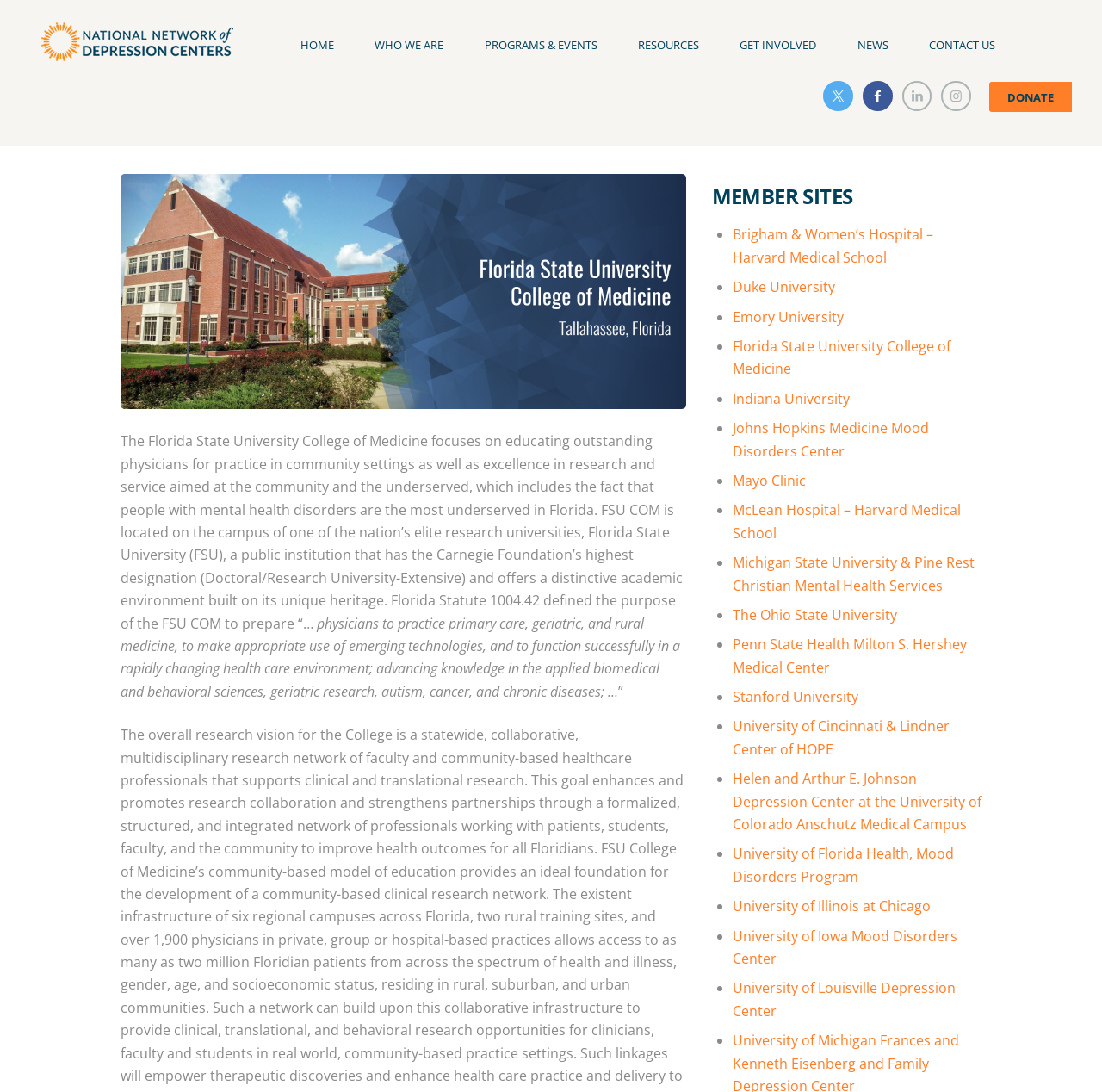Pinpoint the bounding box coordinates of the clickable element to carry out the following instruction: "Click the CONTACT US link."

[0.825, 0.021, 0.922, 0.061]